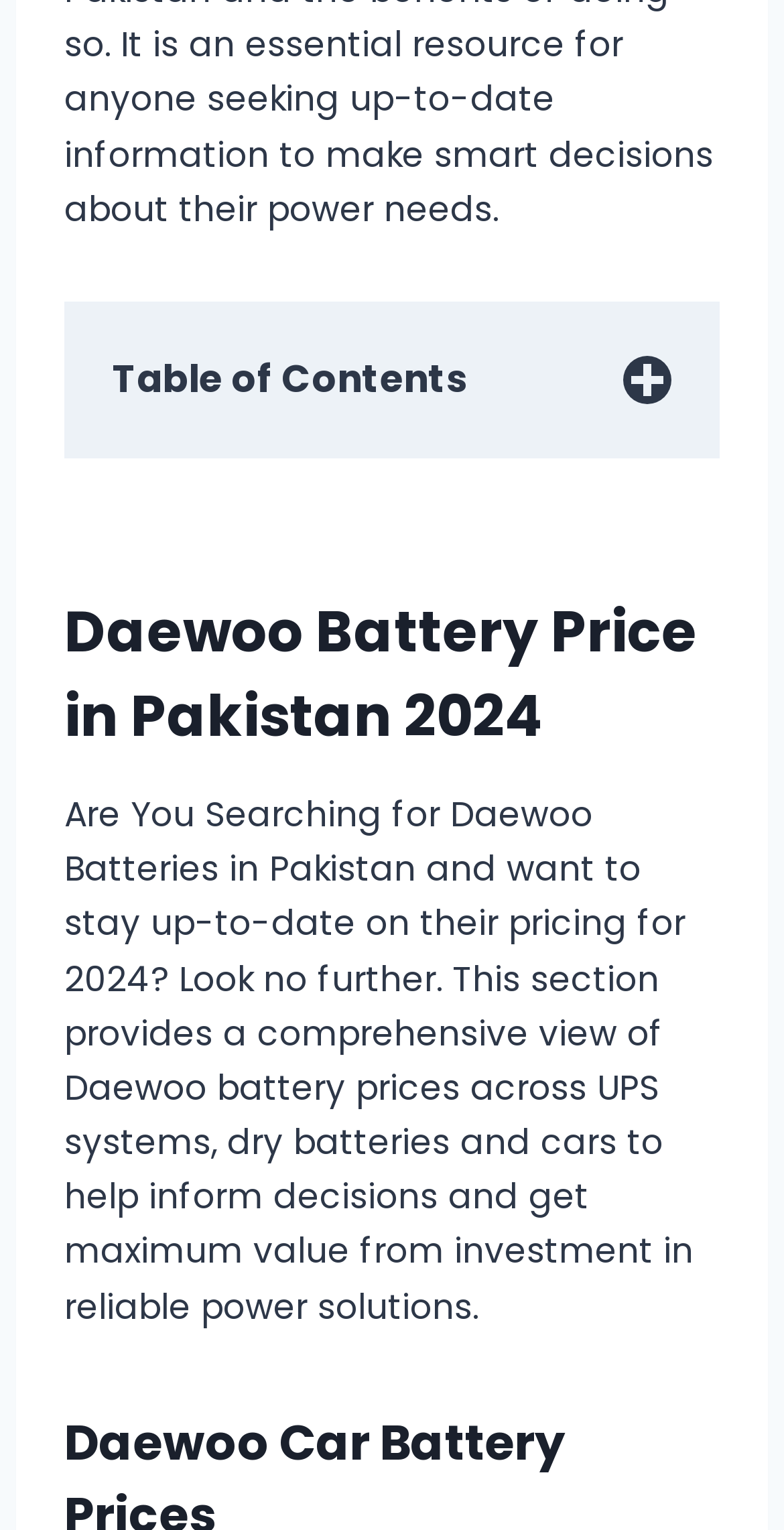Please analyze the image and give a detailed answer to the question:
What are the factors affecting Daewoo battery price in Pakistan?

The factors affecting Daewoo battery price in Pakistan can be found in the list of links provided under the 'Table of Contents' section, which includes 'Technological Advancements', 'Raw Material Costs', 'Market Demand and Supply', 'Government Regulations and Taxes', and 'Reputation Management and Quality Assurance'.